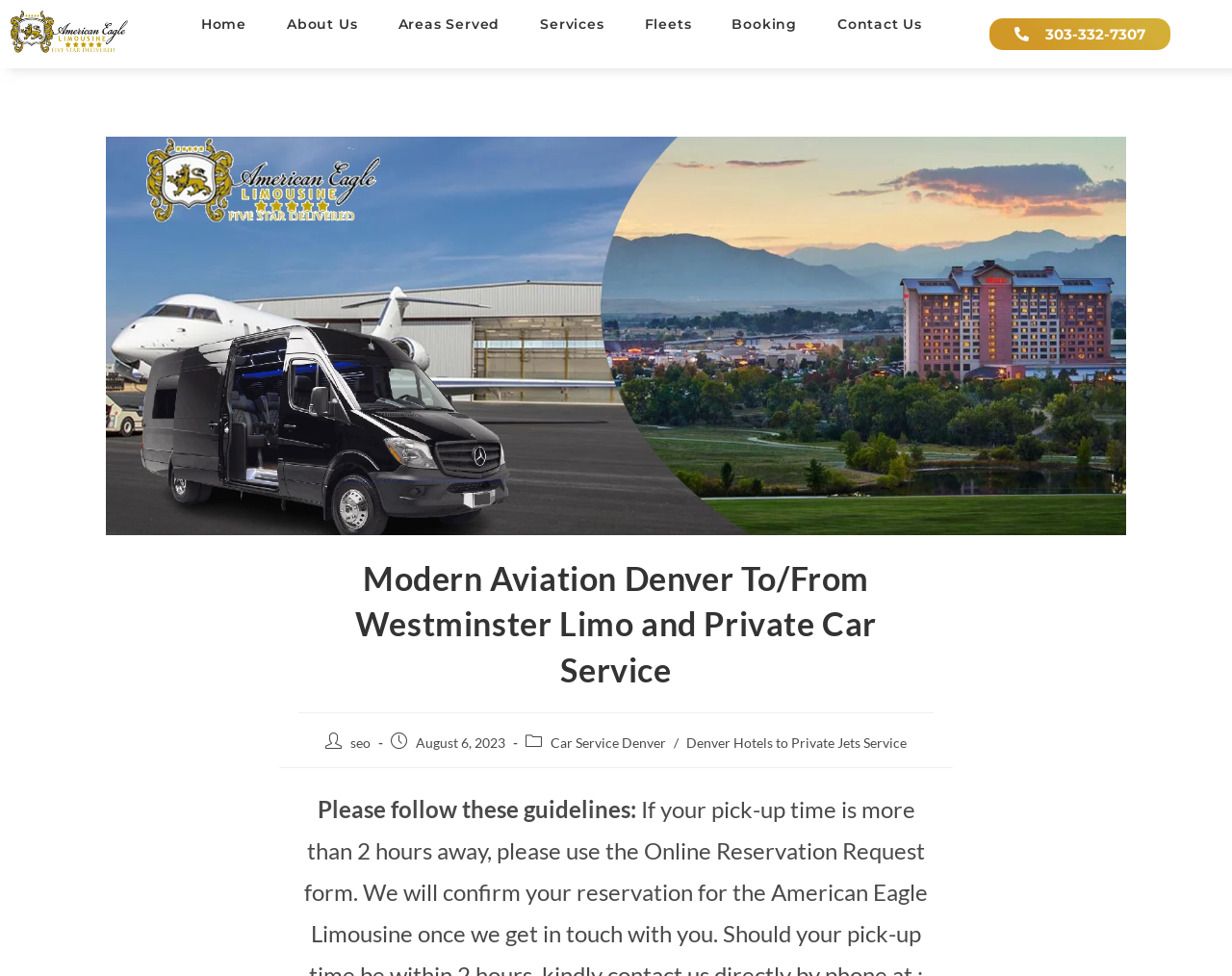Please find the bounding box coordinates of the section that needs to be clicked to achieve this instruction: "View Car Service Denver".

[0.447, 0.752, 0.541, 0.769]